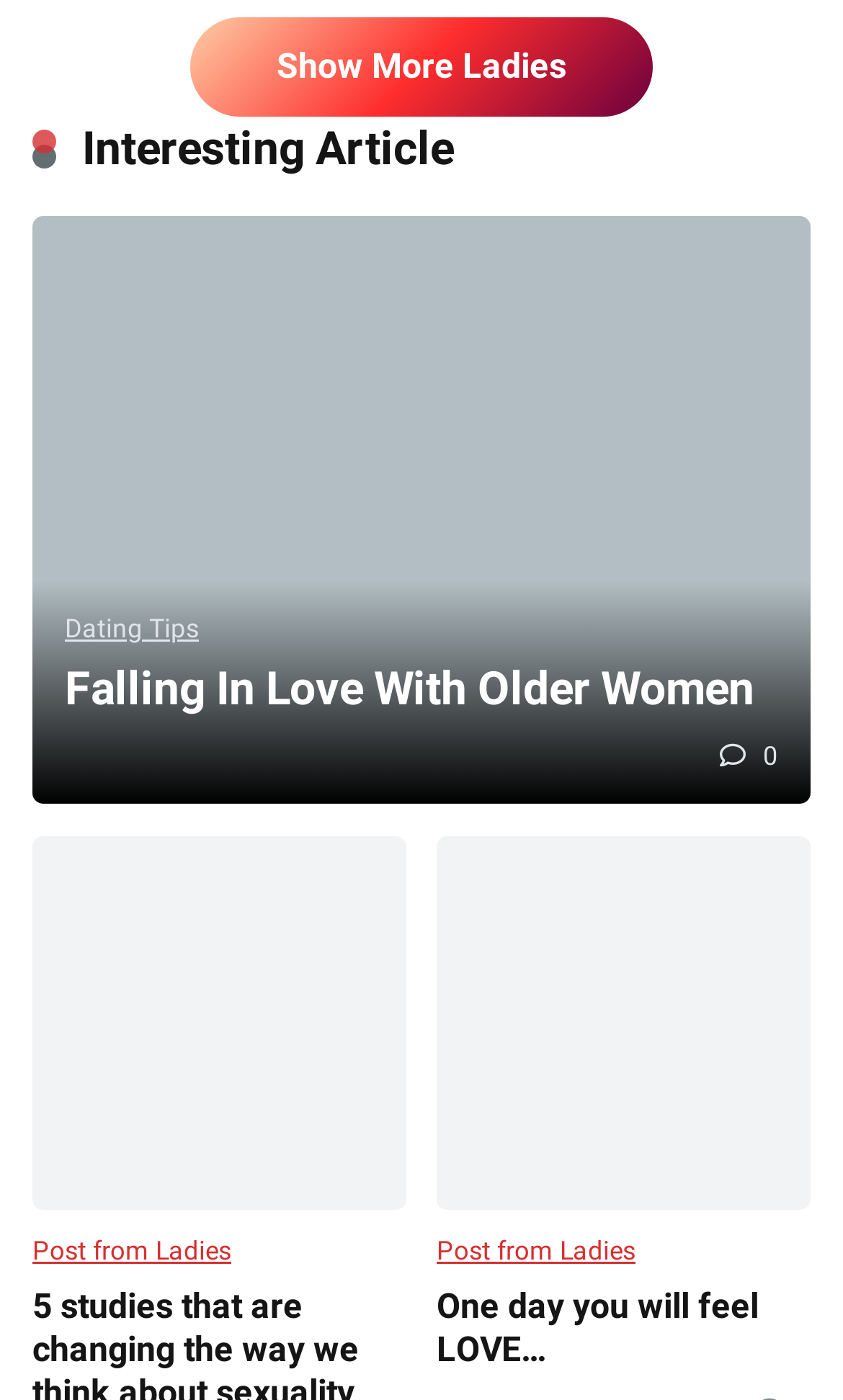How many images are there on the webpage? Based on the screenshot, please respond with a single word or phrase.

2